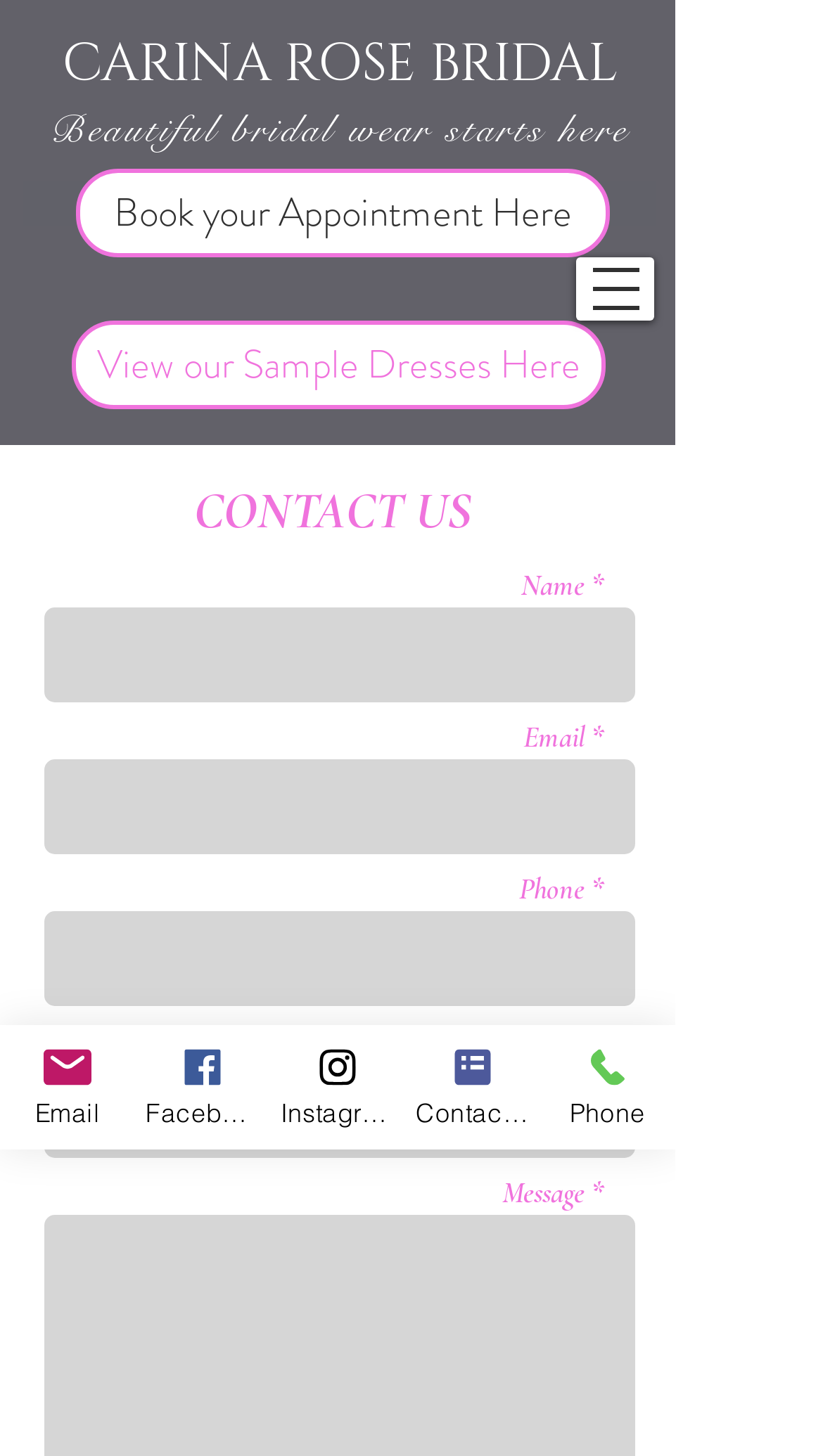Provide the bounding box coordinates of the HTML element described by the text: "Facebook". The coordinates should be in the format [left, top, right, bottom] with values between 0 and 1.

[0.164, 0.704, 0.328, 0.789]